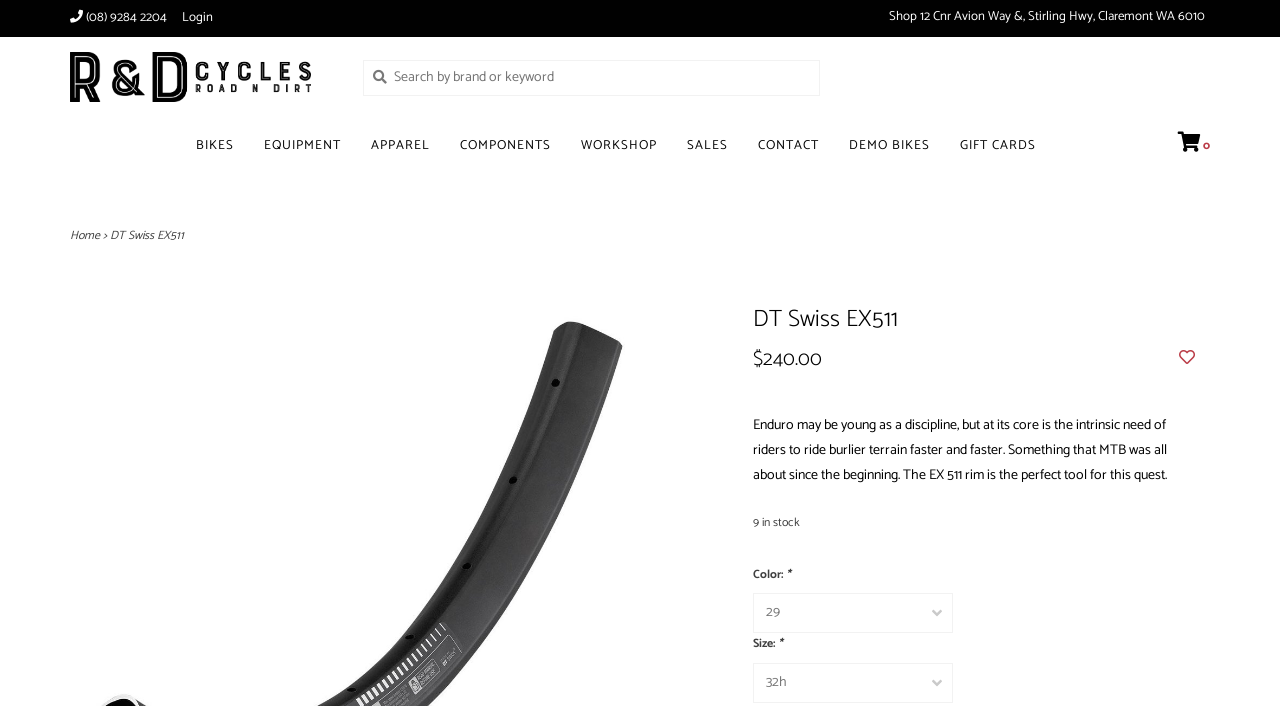Provide the text content of the webpage's main heading.

DT Swiss EX511